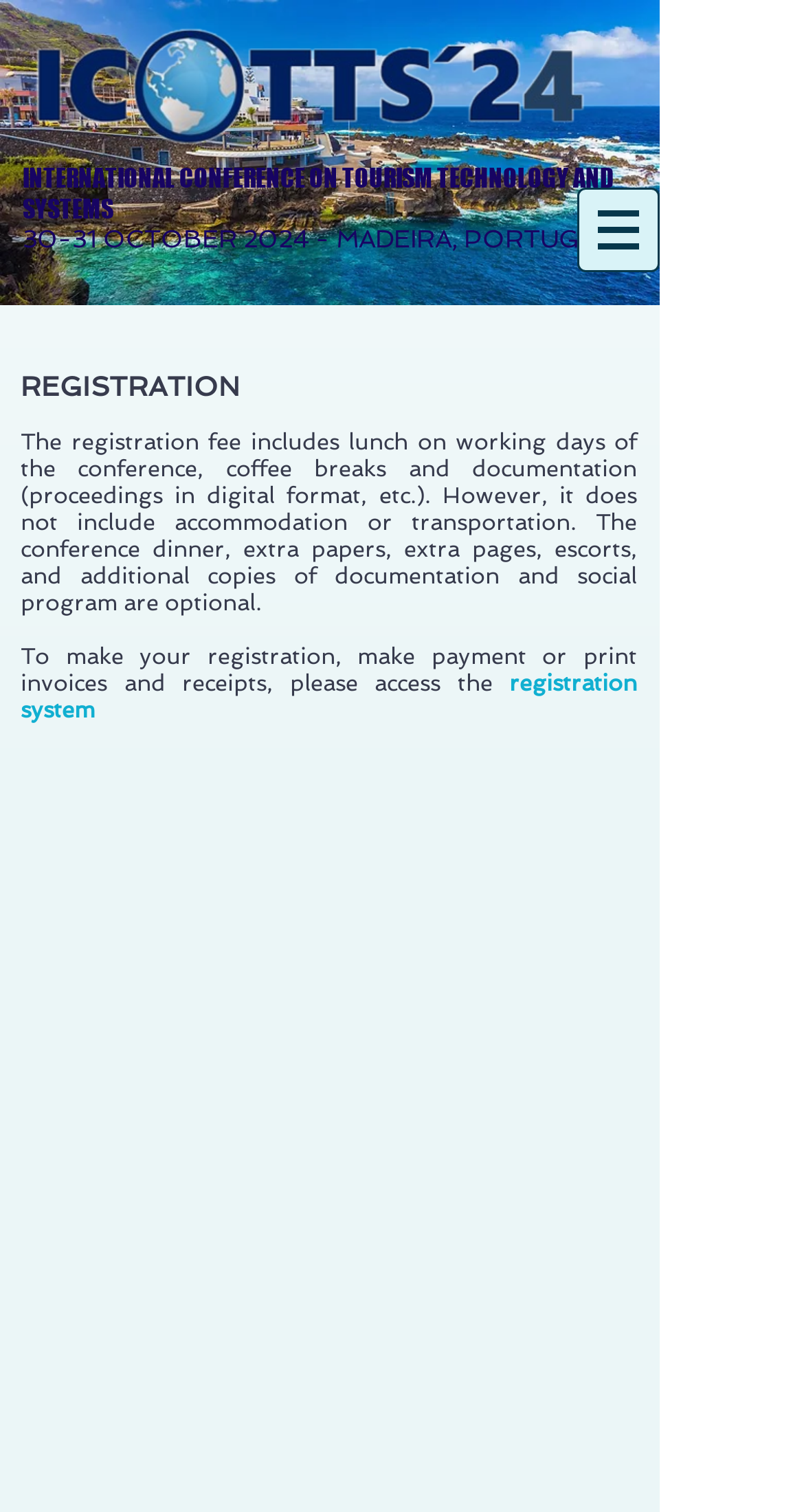What is the purpose of the registration system?
Using the image as a reference, answer the question in detail.

I found the purpose of the registration system by reading the StaticText element on the webpage, which states 'To make your registration, make payment or print invoices and receipts, please access the registration system'.